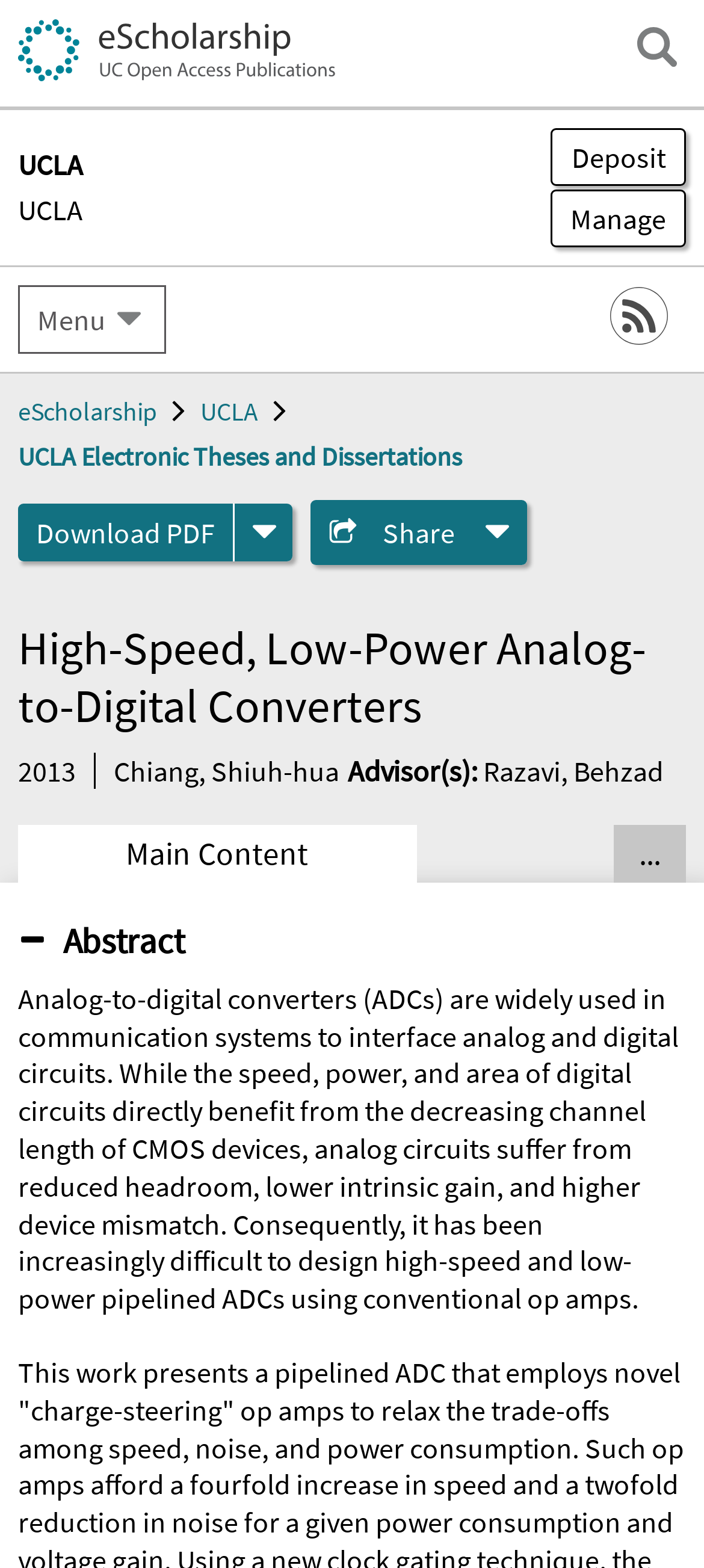What is the name of the university?
Based on the visual details in the image, please answer the question thoroughly.

I found the university's name by looking at the link with the text 'UCLA' which is located at the top of the webpage.